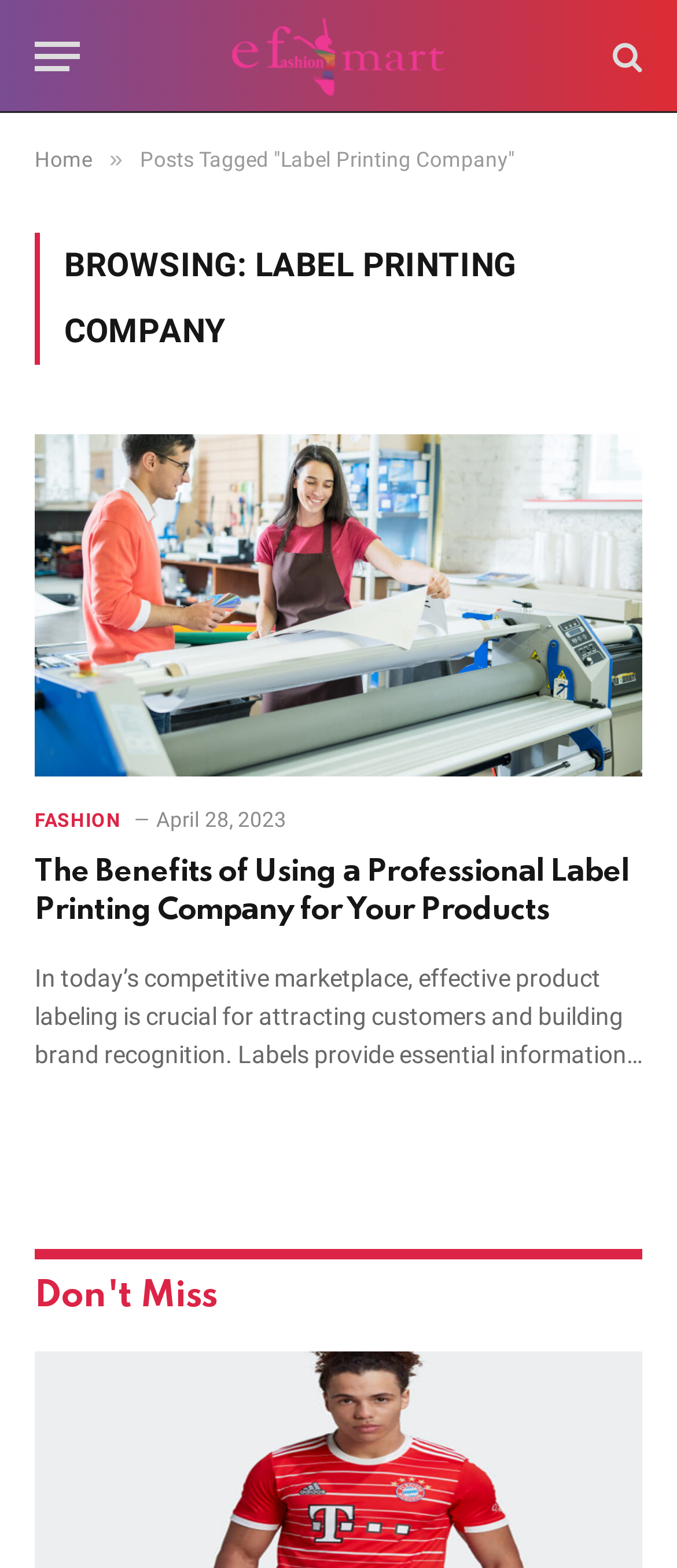Review the image closely and give a comprehensive answer to the question: What is the category of the article?

The category of the article can be found in the link element, which is 'FASHION', indicating that the article belongs to the fashion category.